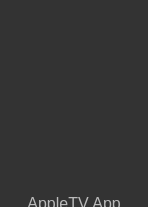From the details in the image, provide a thorough response to the question: What is written below the logo?

The text 'AppleTV App' is clearly visible below the logo, providing a straightforward identification of the app and reinforcing its branding identity.